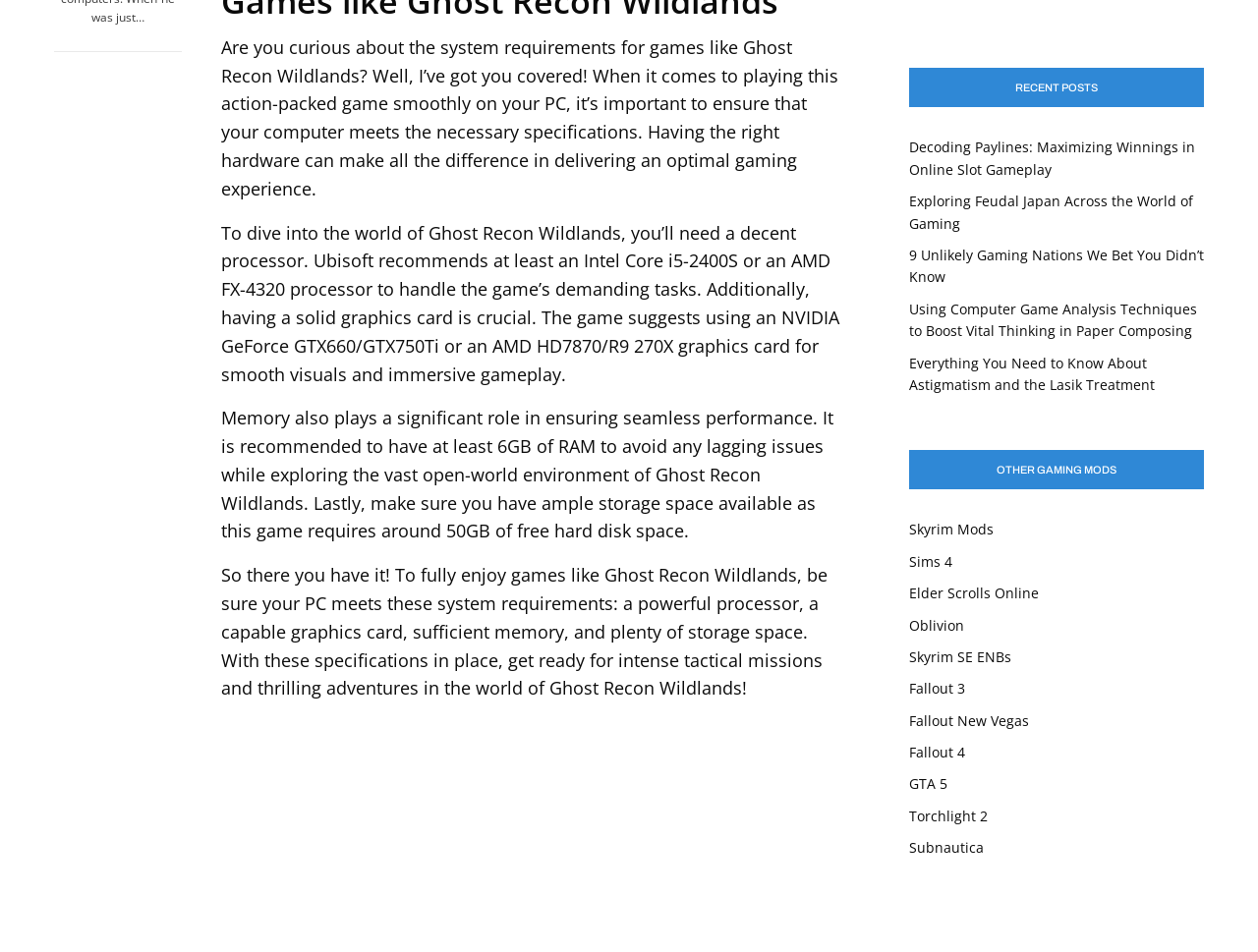Determine the bounding box coordinates of the clickable region to carry out the instruction: "Click on the link to learn about decoding paylines in online slot gameplay".

[0.723, 0.145, 0.95, 0.188]